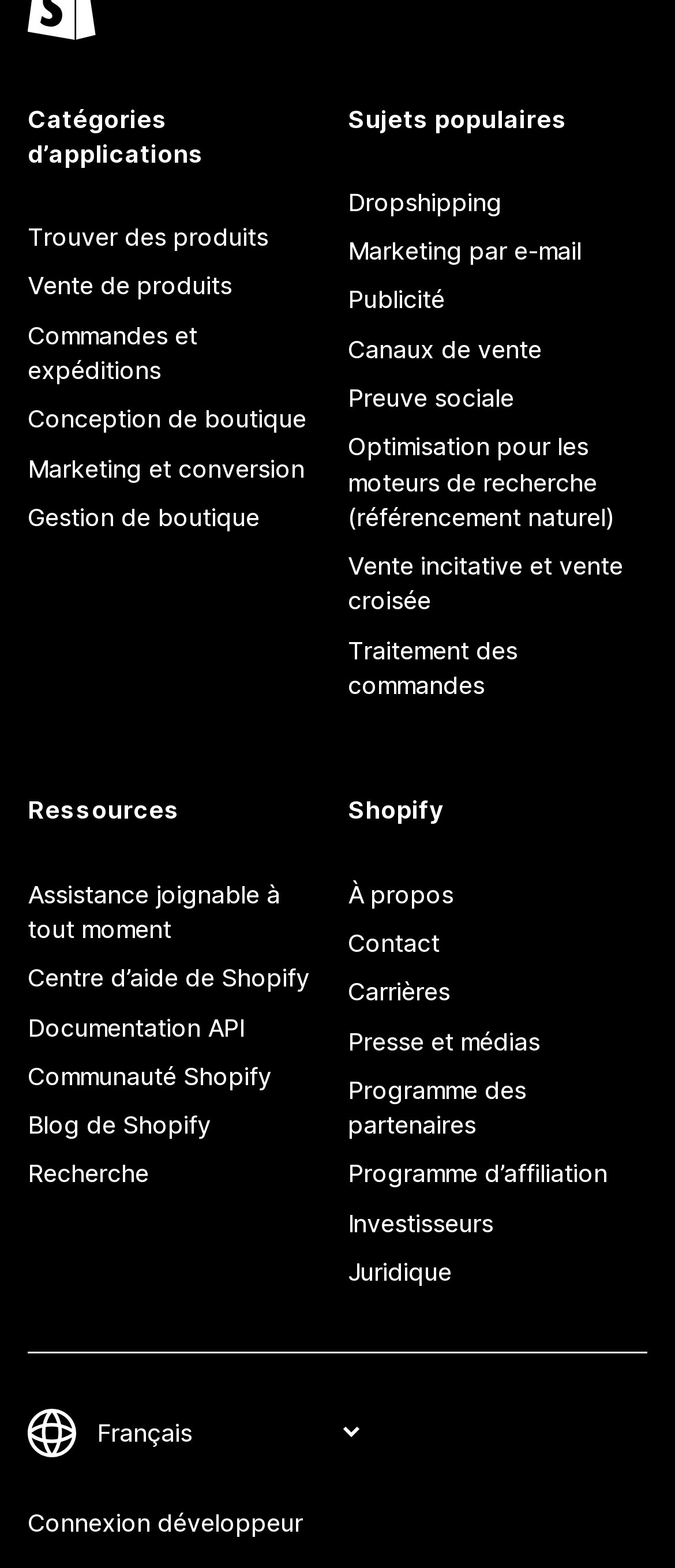Please determine the bounding box coordinates of the element to click on in order to accomplish the following task: "Go to About Us page". Ensure the coordinates are four float numbers ranging from 0 to 1, i.e., [left, top, right, bottom].

None